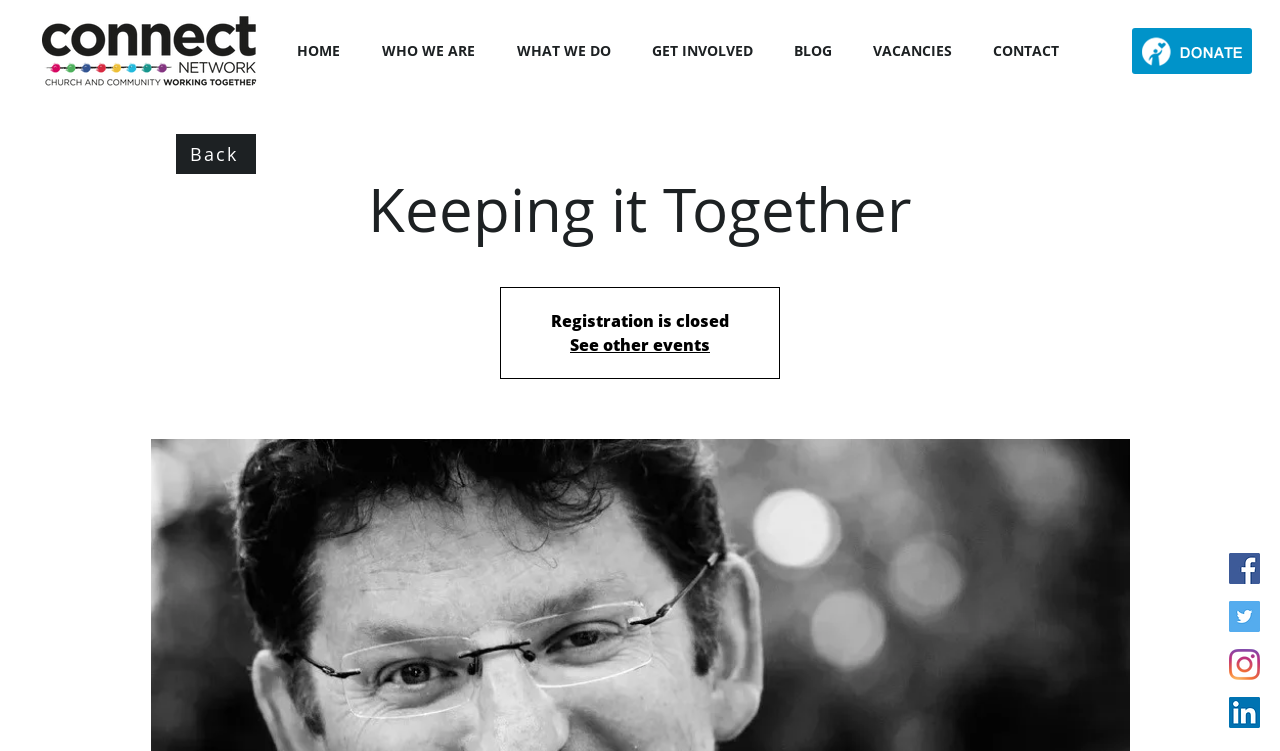What is the status of registration?
Look at the screenshot and give a one-word or phrase answer.

Closed